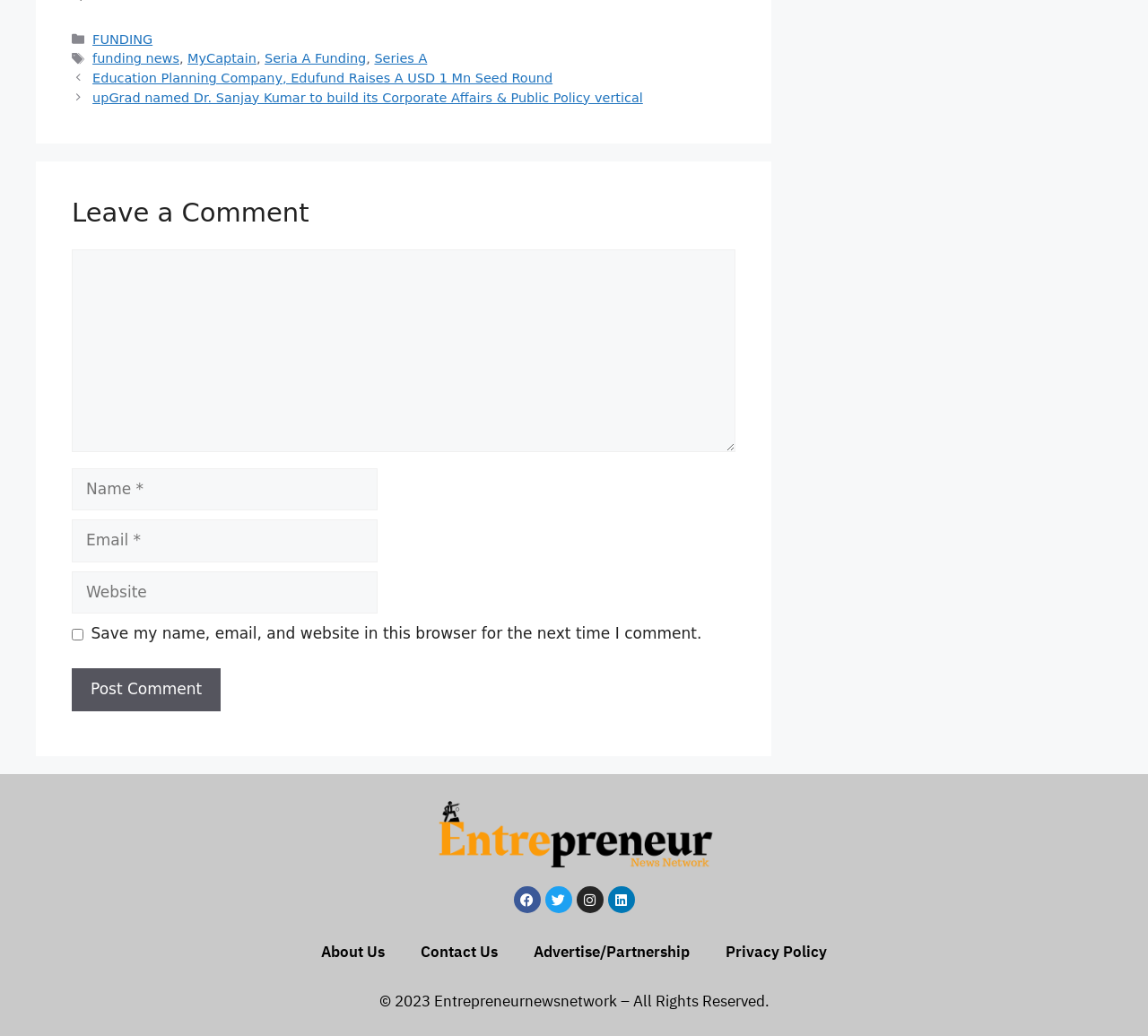Determine the bounding box coordinates of the clickable region to carry out the instruction: "Leave a comment".

[0.062, 0.241, 0.641, 0.437]